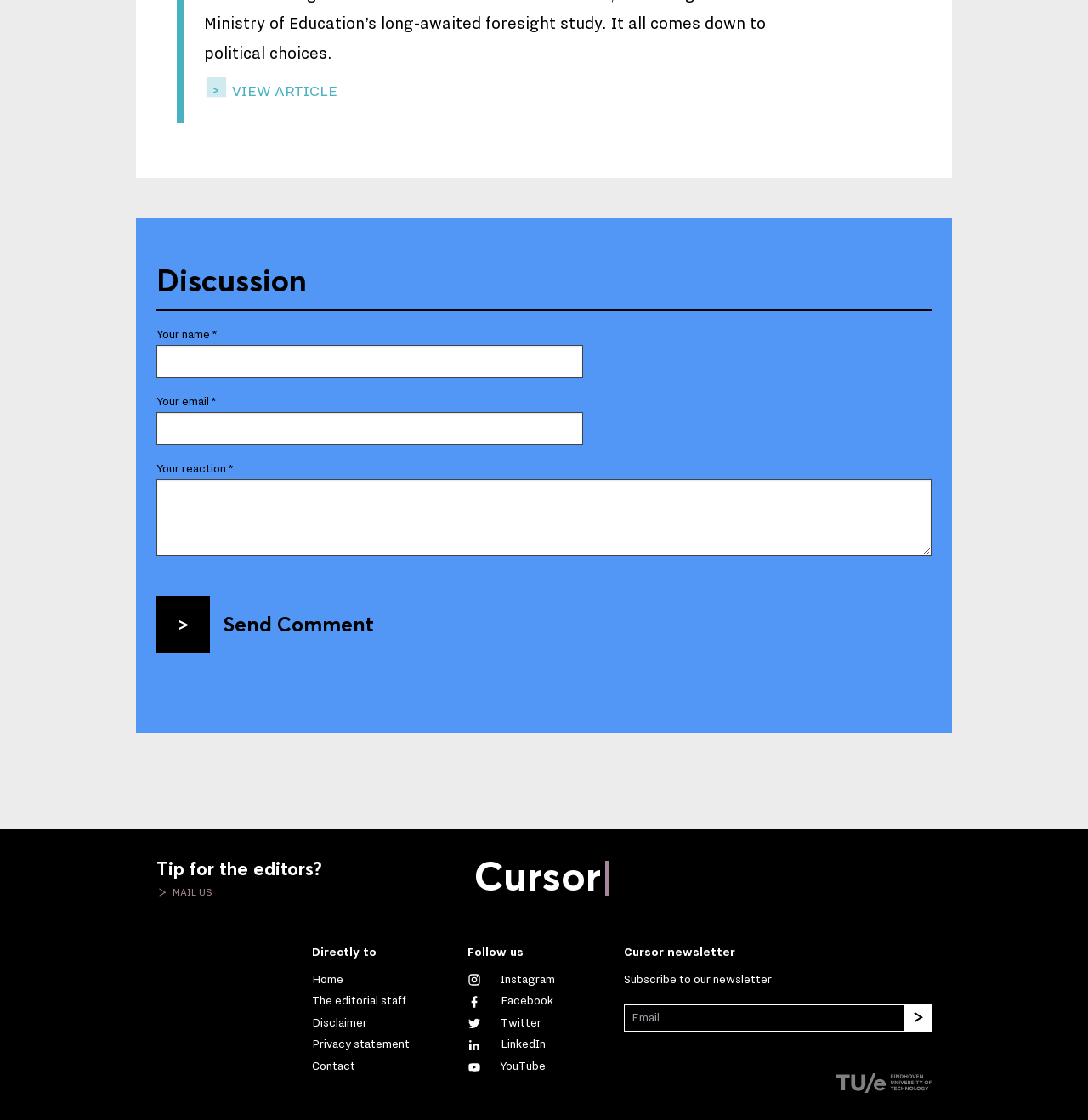Please identify the bounding box coordinates of where to click in order to follow the instruction: "Open the 'Menu'".

None